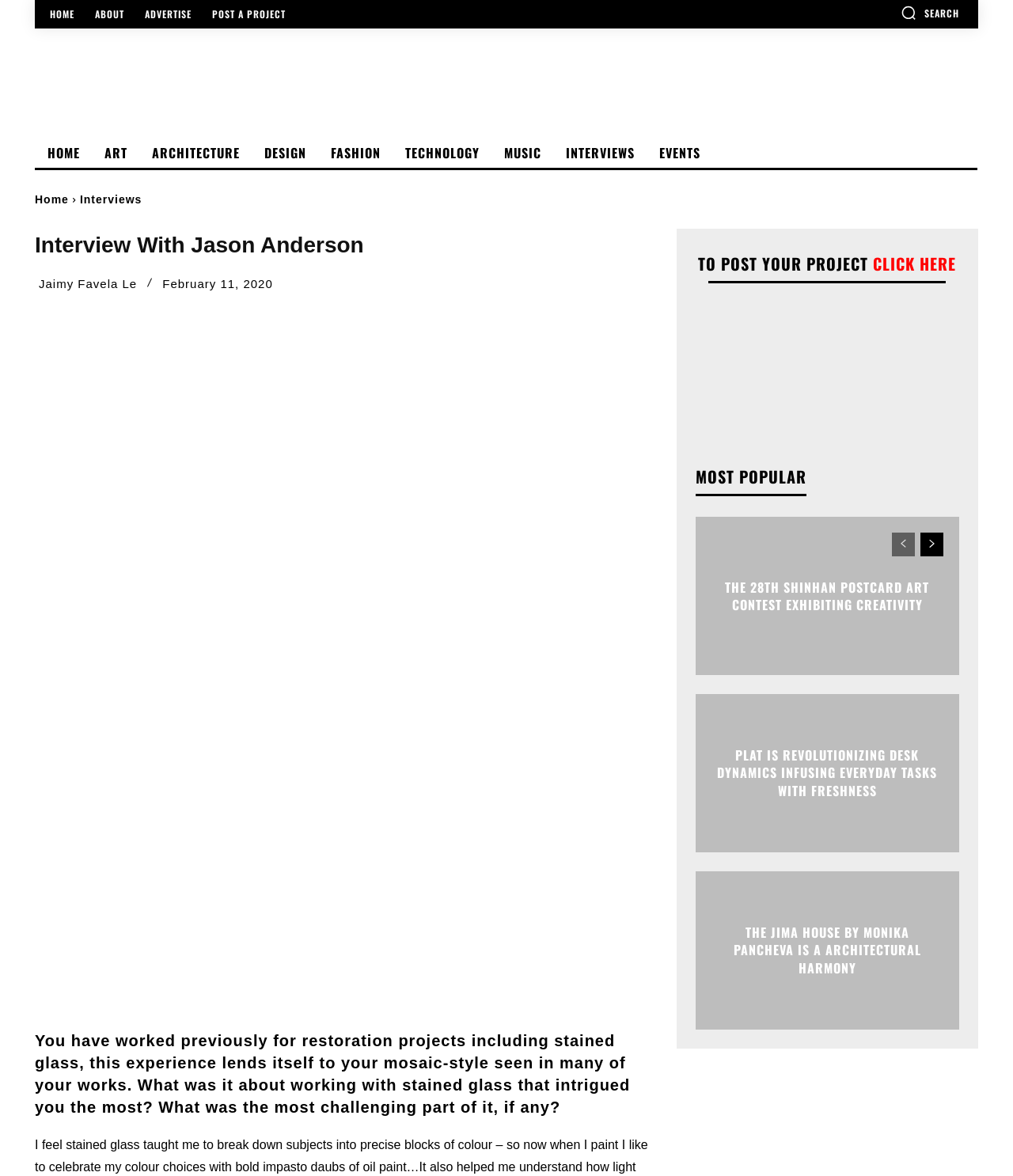Based on the element description, predict the bounding box coordinates (top-left x, top-left y, bottom-right x, bottom-right y) for the UI element in the screenshot: Click here

[0.862, 0.214, 0.944, 0.234]